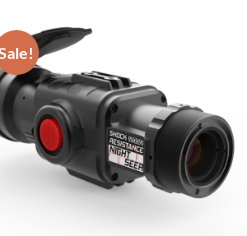What activities can the NightSeer be used for?
Make sure to answer the question with a detailed and comprehensive explanation.

According to the caption, the NightSeer is a valuable tool for activities such as wildlife observation and security monitoring, which suggests that it can be used in a variety of applications that require nighttime surveillance or observation.